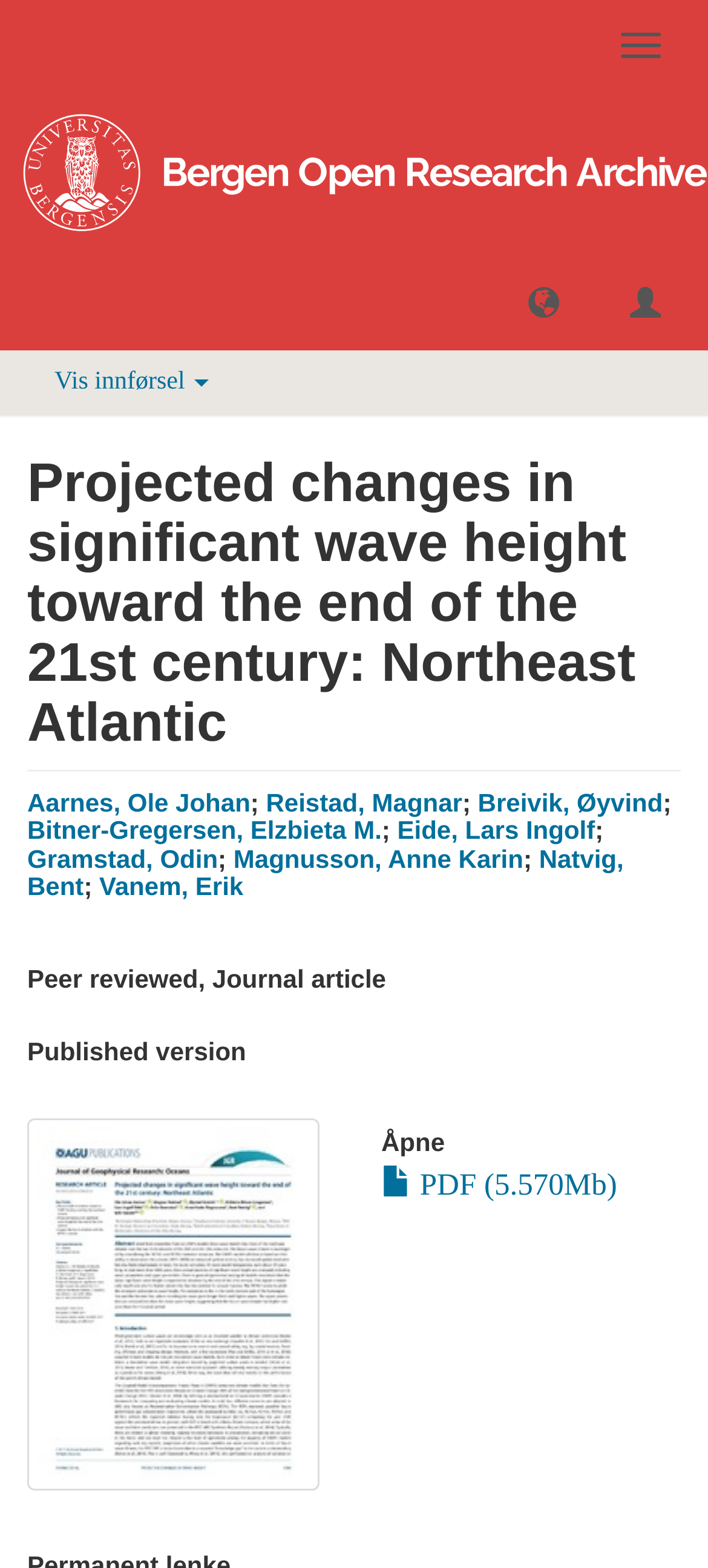Specify the bounding box coordinates of the element's region that should be clicked to achieve the following instruction: "Open article". The bounding box coordinates consist of four float numbers between 0 and 1, in the format [left, top, right, bottom].

[0.538, 0.721, 0.962, 0.738]